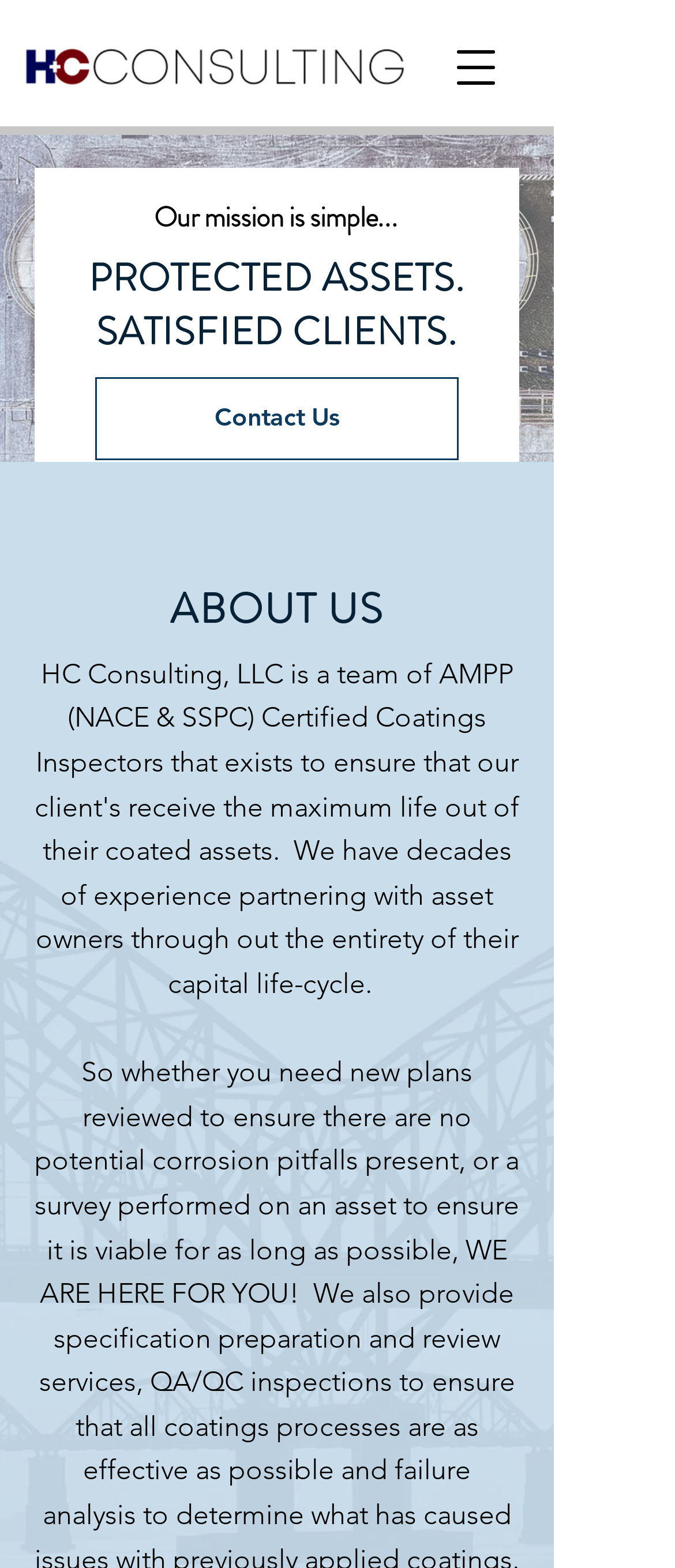What is the company name?
Please give a detailed and thorough answer to the question, covering all relevant points.

The company name can be found at the top of the webpage, where the logo 'HC horizontal.png' is located, which suggests that the company name is 'HC Consulting, LLC'.